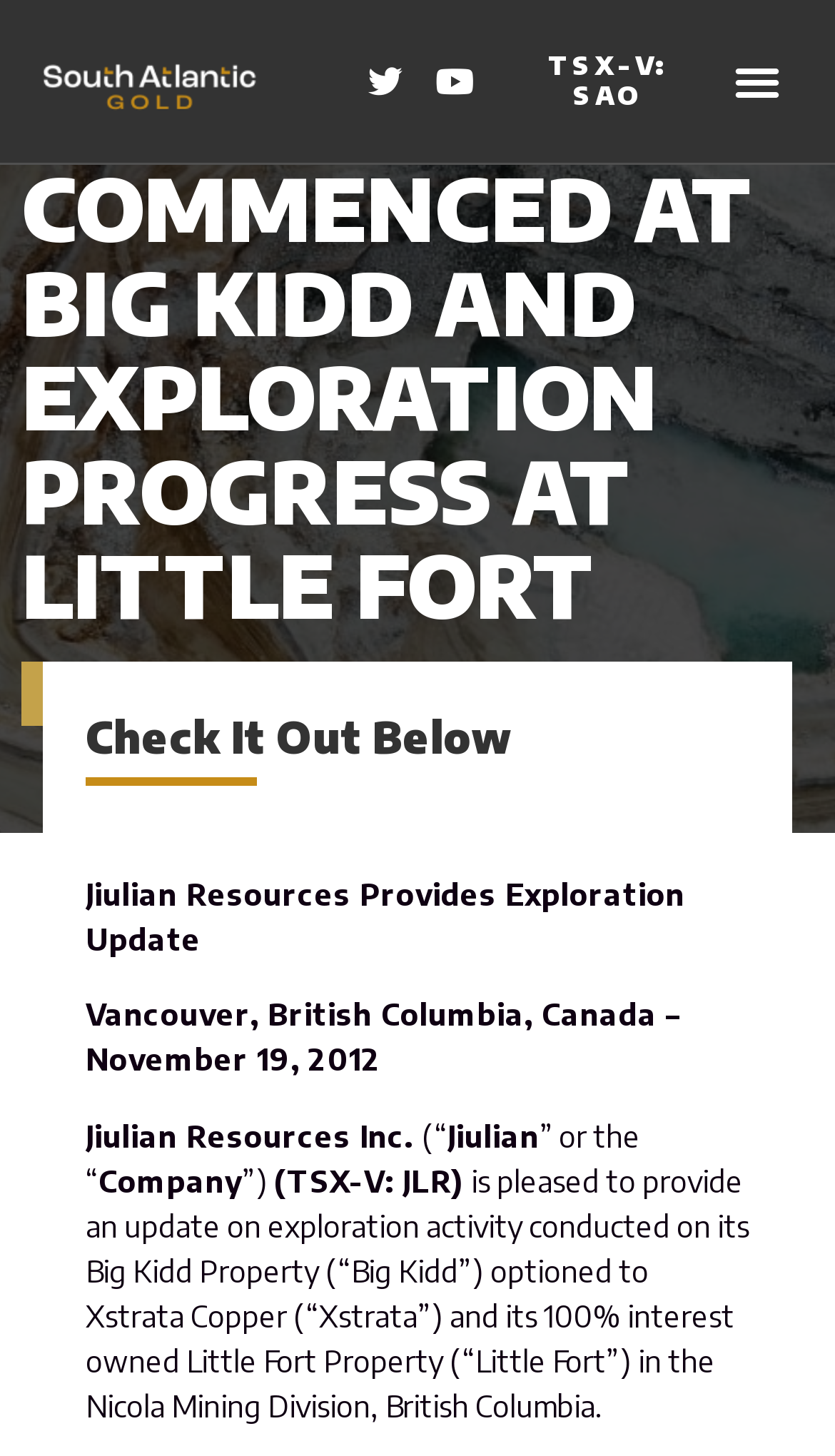Create a detailed narrative of the webpage’s visual and textual elements.

The webpage appears to be a news article or press release from Jiulian Resources Inc. At the top left, there is a link to the homepage, followed by social media links to Twitter and Youtube. On the top right, there is a heading displaying the company's stock ticker symbol "TSX-V: SAO" and a menu toggle button.

Below the top section, there is a date "NOVEMBER 19, 2012" on the top left. The main heading "DRILLING COMMENCED AT BIG KIDD AND EXPLORATION PROGRESS AT LITTLE FORT" spans across the page.

Underneath the main heading, there is a section with the author information, including the text "BY ADMIN". The subheading "Check It Out Below" is located above a block of text that summarizes the article. The text block includes the title "Jiulian Resources Provides Exploration Update" and a brief description of the company's update on exploration activities at its Big Kidd and Little Fort properties in British Columbia.